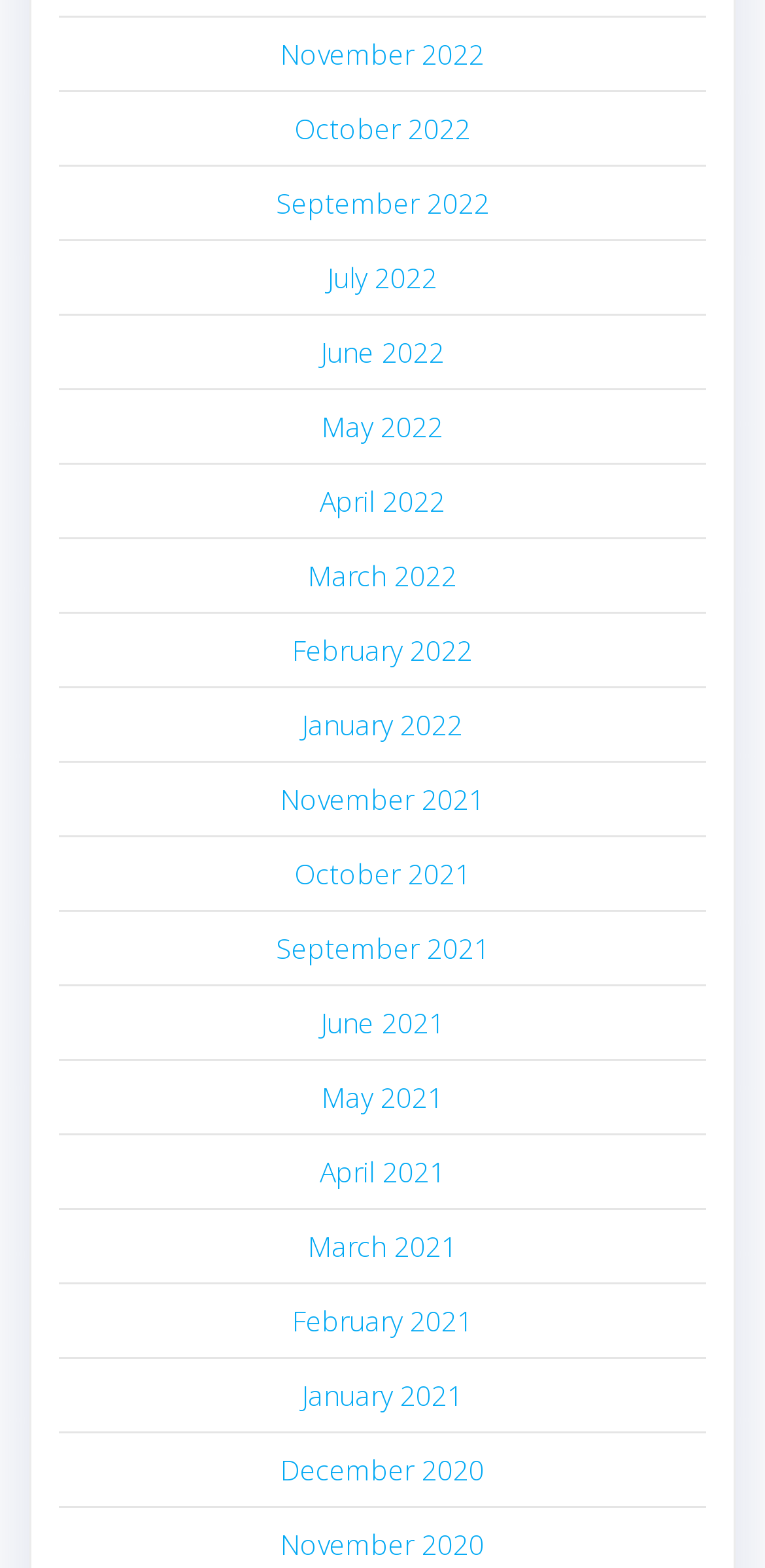Indicate the bounding box coordinates of the clickable region to achieve the following instruction: "Browse June 2021."

[0.419, 0.64, 0.581, 0.664]